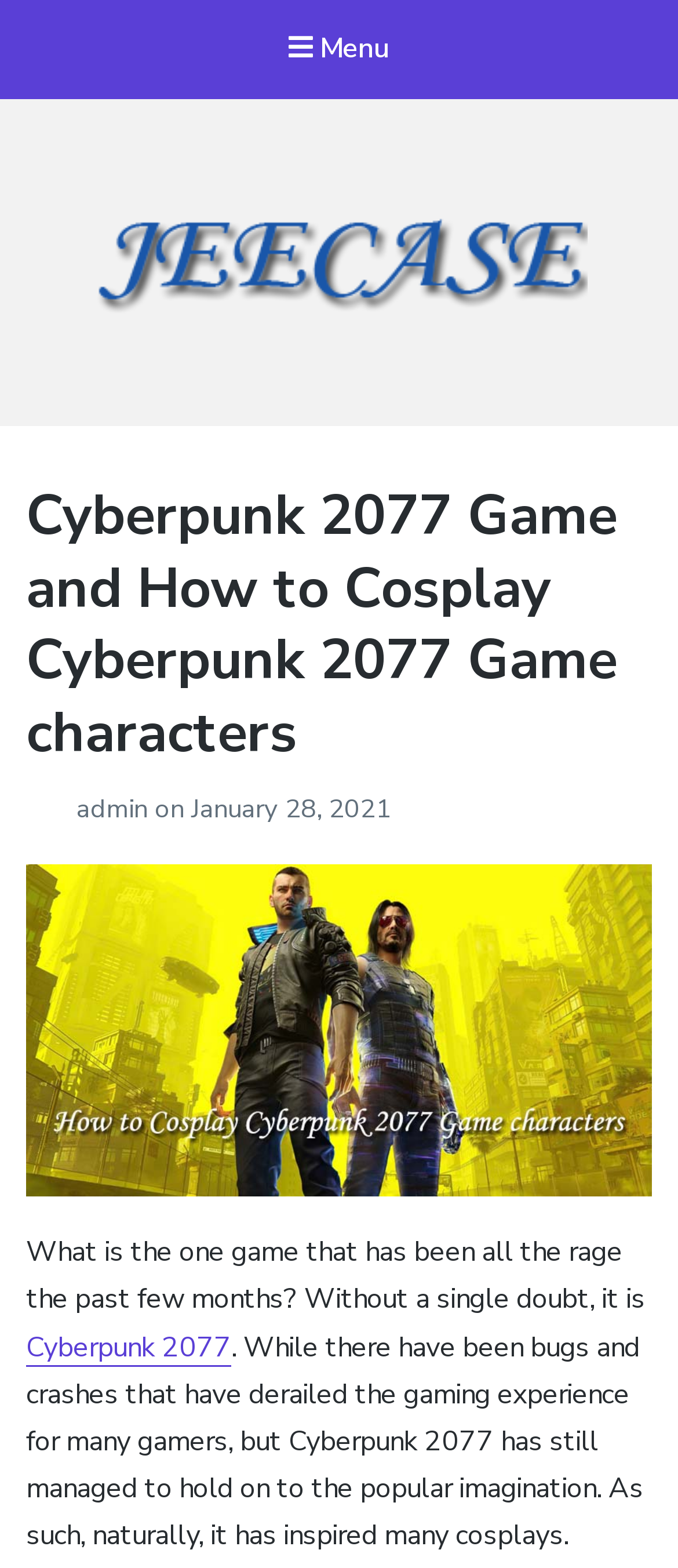Give a one-word or short phrase answer to the question: 
What is the purpose of the webpage?

Cosplay guide